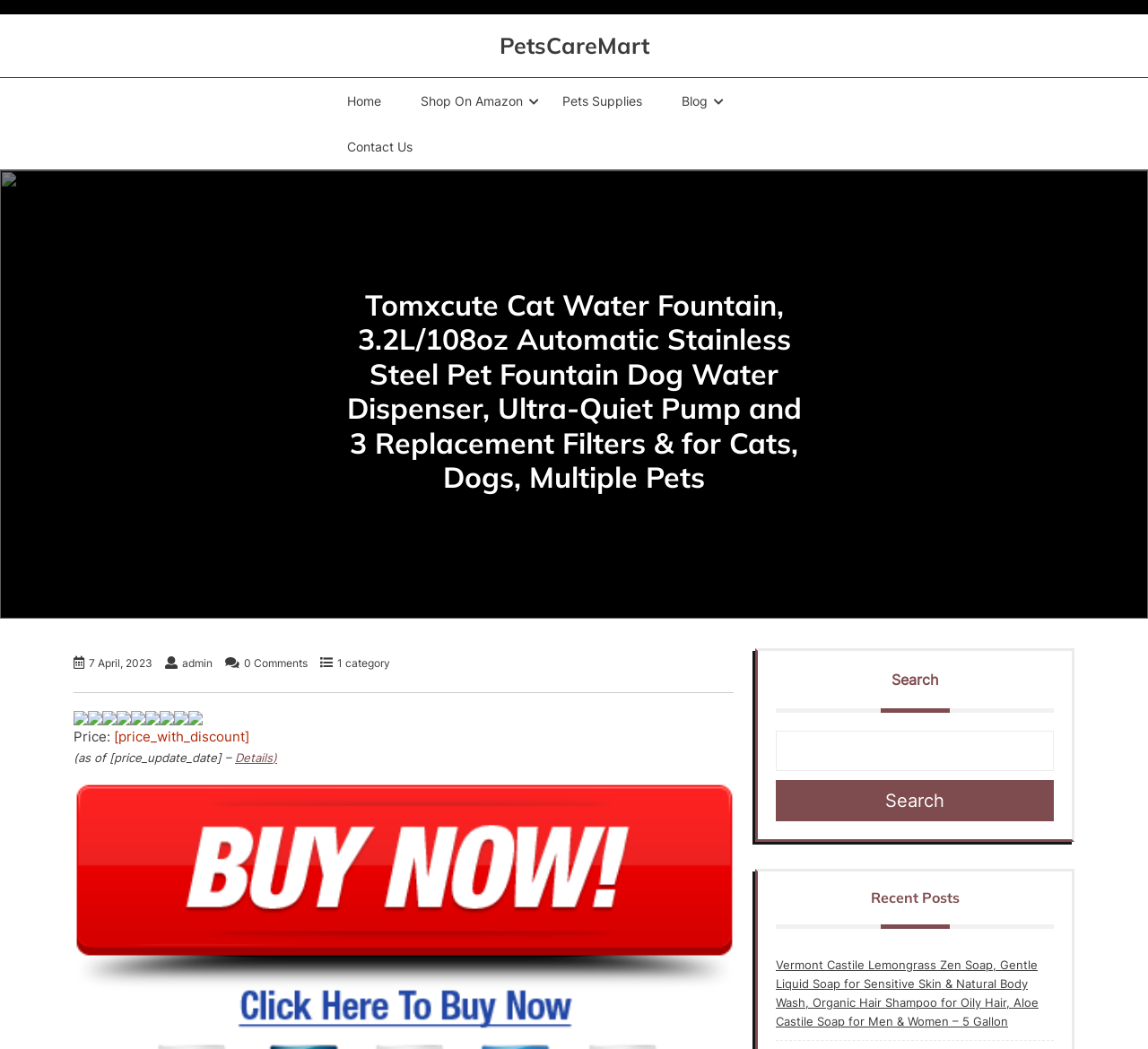Please locate the bounding box coordinates of the element that should be clicked to achieve the given instruction: "Search for a product".

[0.676, 0.697, 0.918, 0.735]